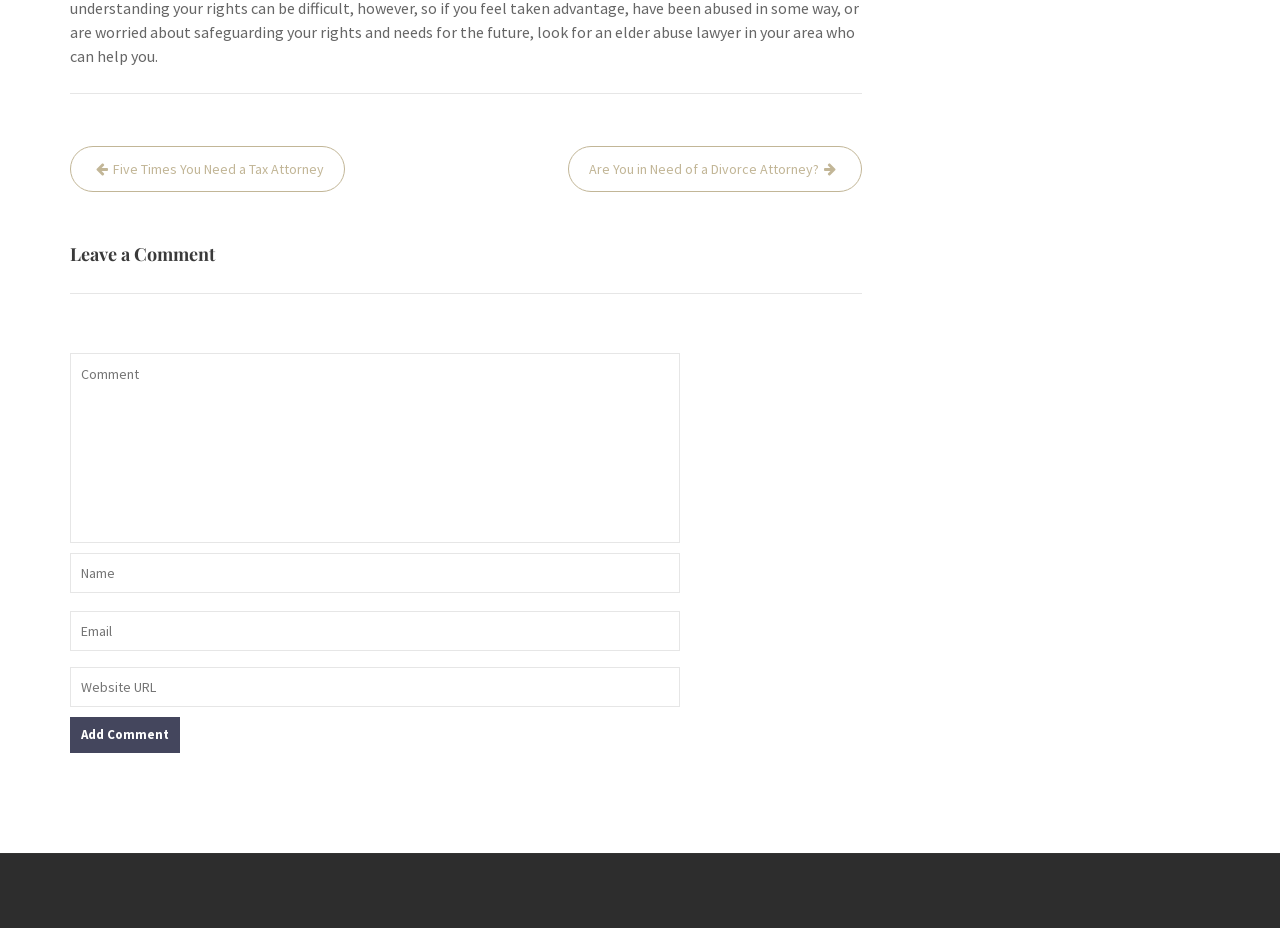Answer the question with a brief word or phrase:
What is the function of the button at the bottom?

Add Comment